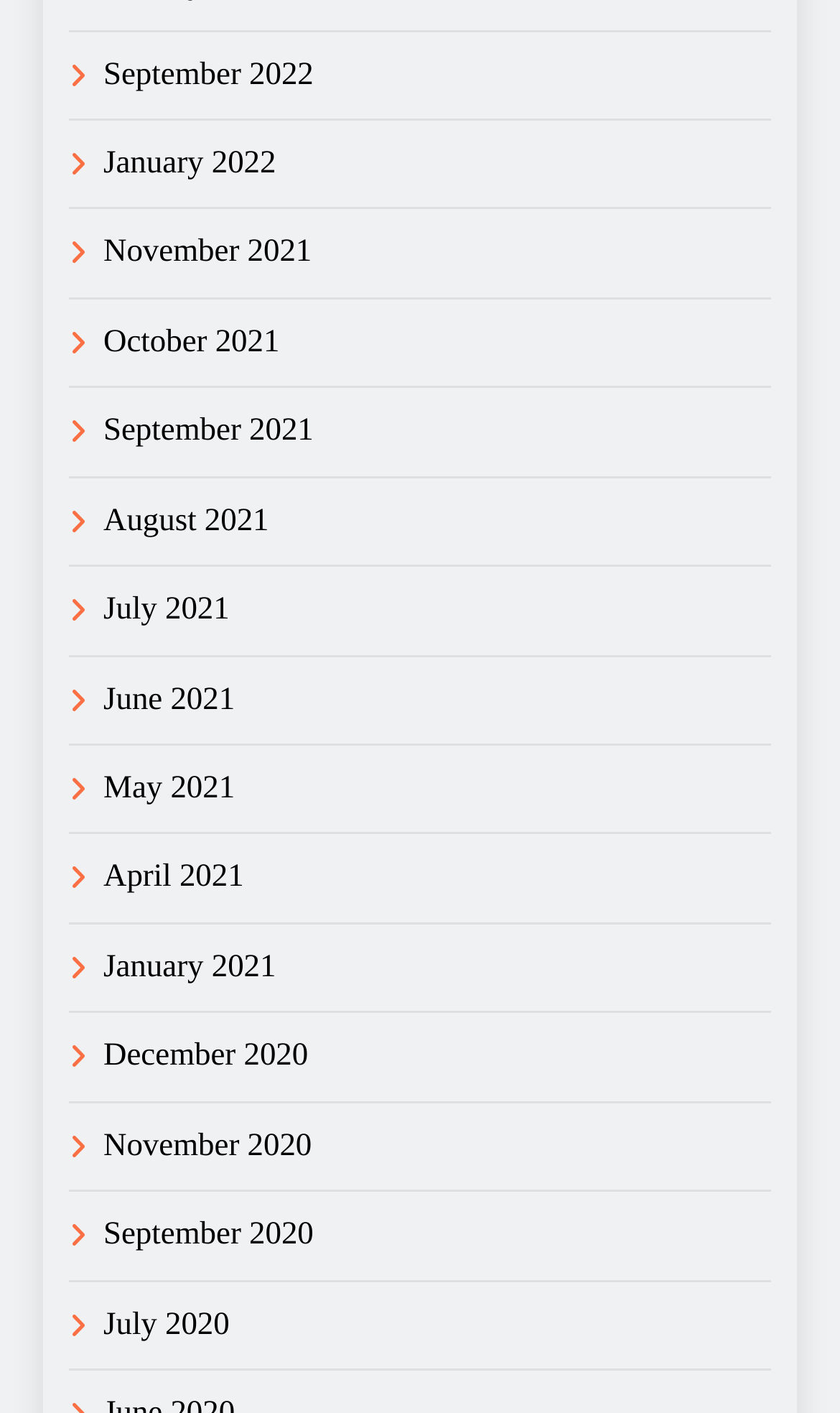How many links are there in total?
Please answer the question with a single word or phrase, referencing the image.

17